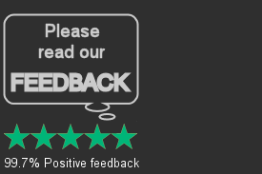How many stars are shown in the rating system?
Based on the screenshot, respond with a single word or phrase.

Five